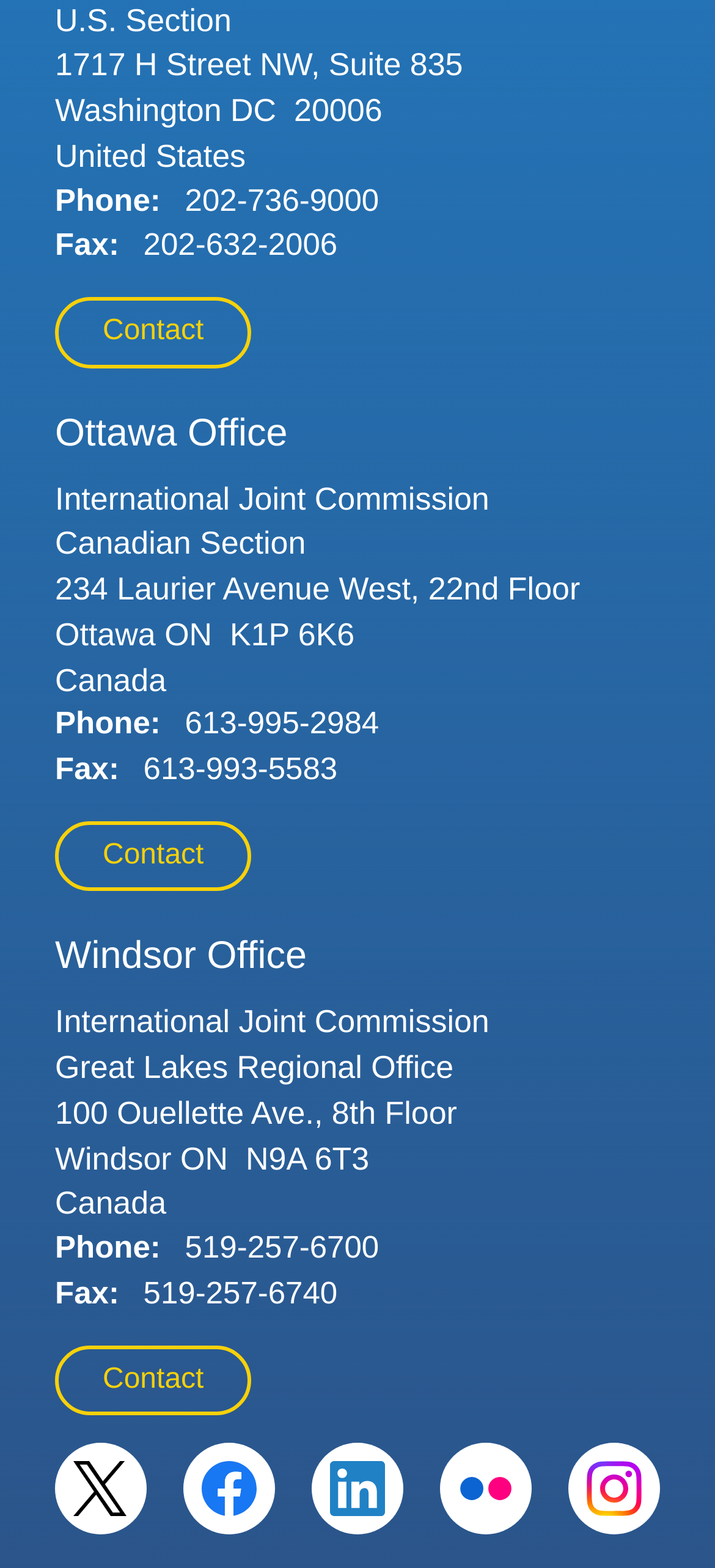What is the phone number of the Washington DC office?
Using the picture, provide a one-word or short phrase answer.

202-736-9000